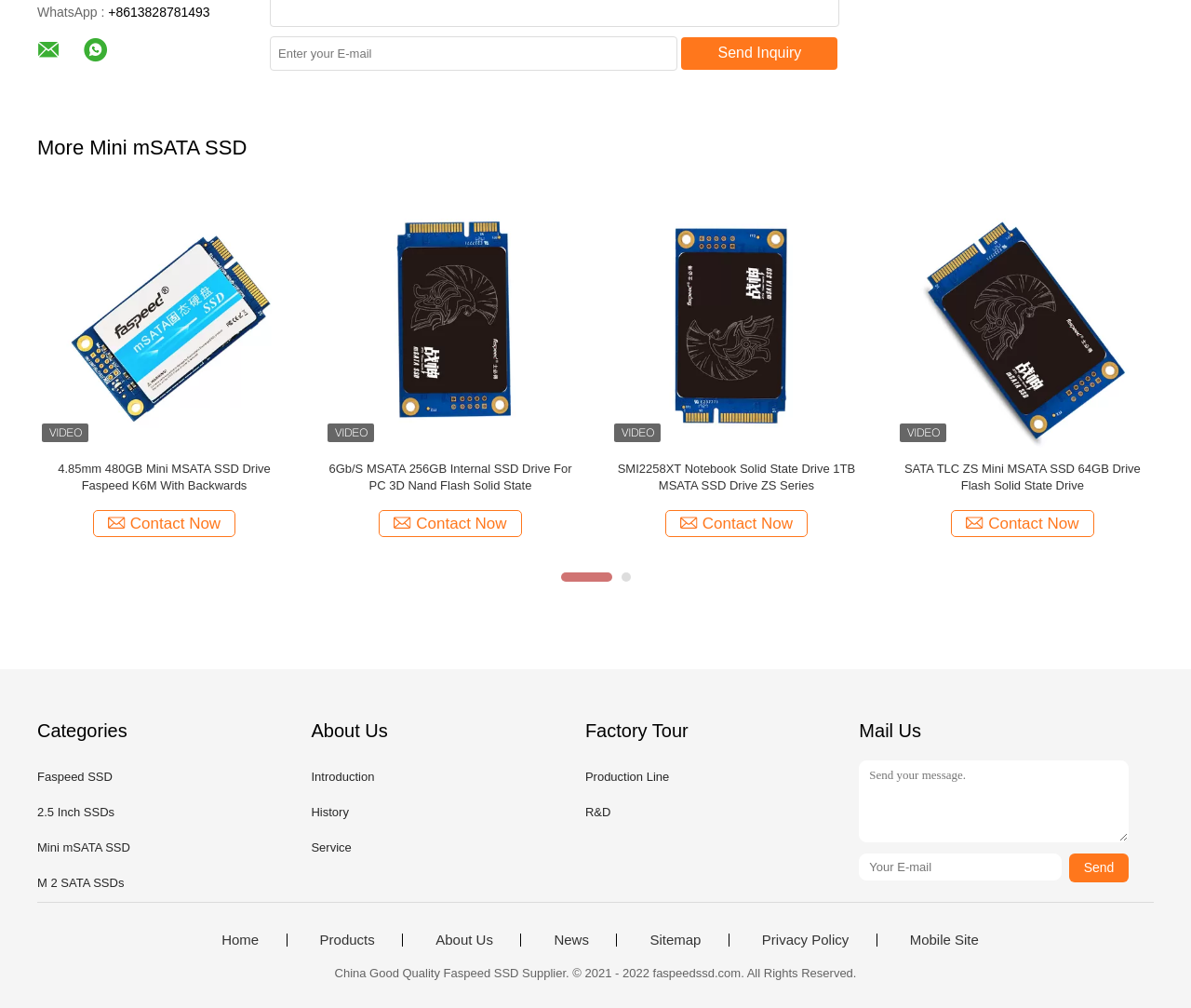What is the purpose of the 'Contact Now' links?
Answer the question with a single word or phrase by looking at the picture.

To contact the supplier